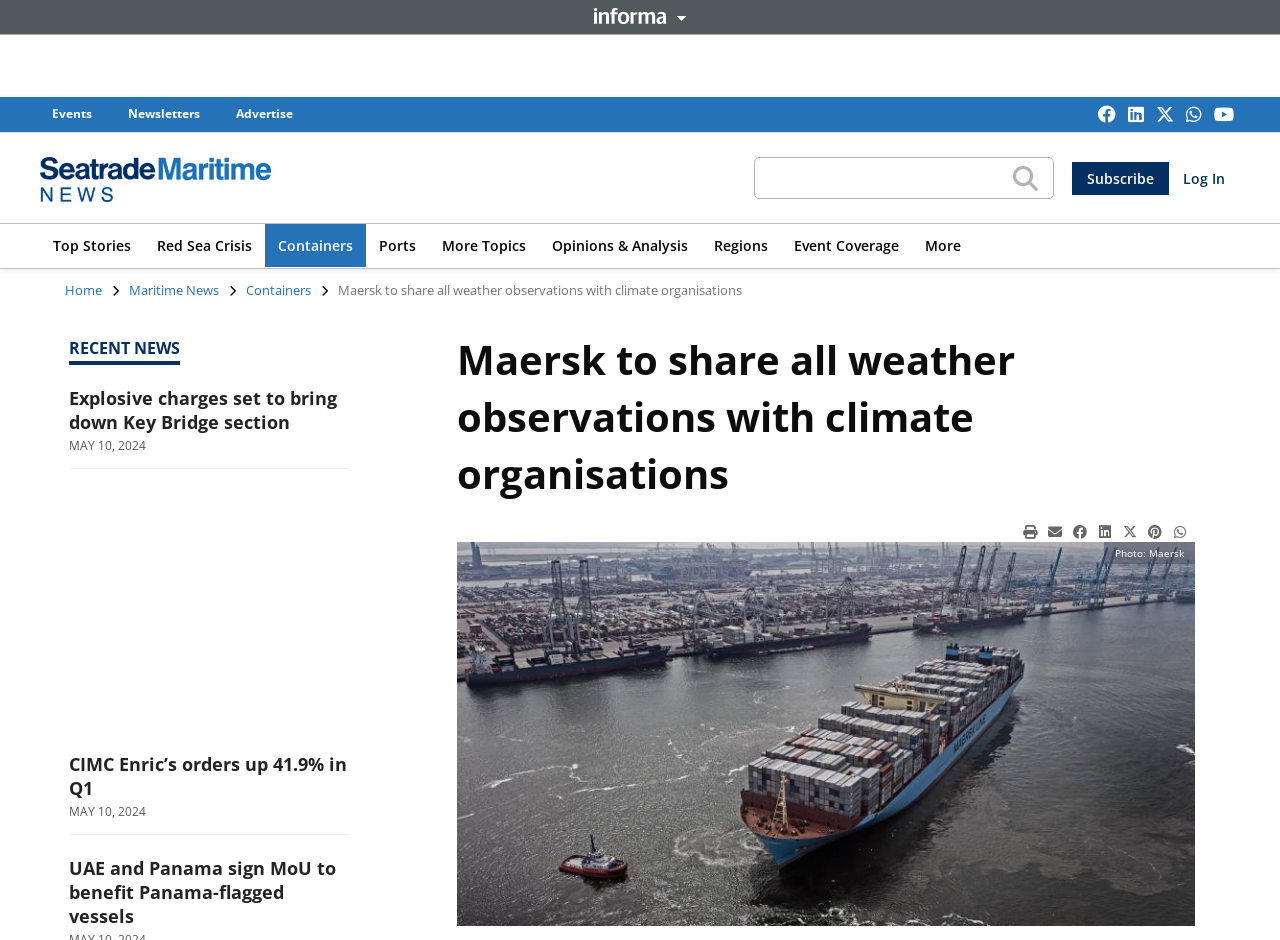Pinpoint the bounding box coordinates for the area that should be clicked to perform the following instruction: "Zoom in on the image".

None